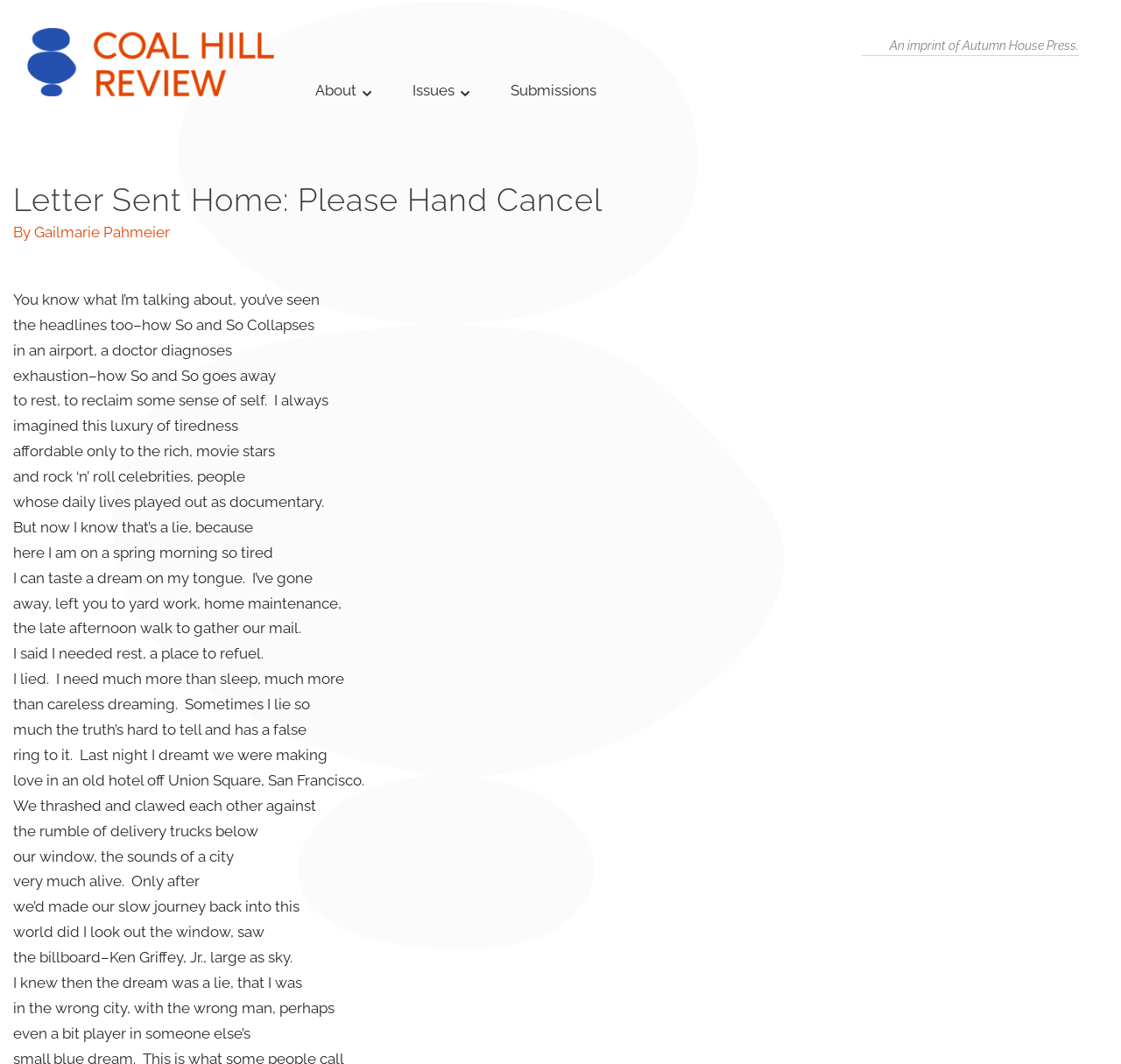What is the author of the letter?
Refer to the image and respond with a one-word or short-phrase answer.

Gailmarie Pahmeier